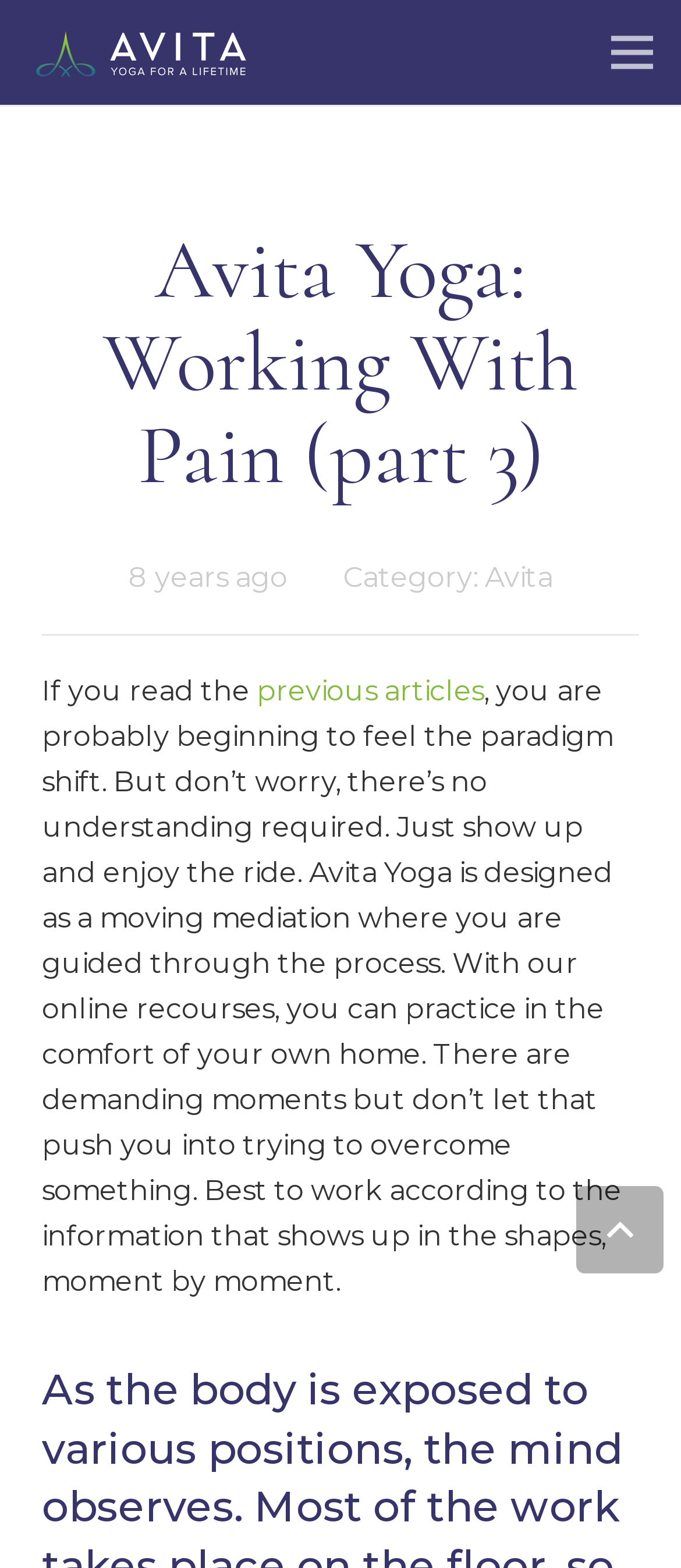Provide the bounding box coordinates of the HTML element described by the text: "aria-label="Menu"". The coordinates should be in the format [left, top, right, bottom] with values between 0 and 1.

[0.865, 0.006, 0.992, 0.061]